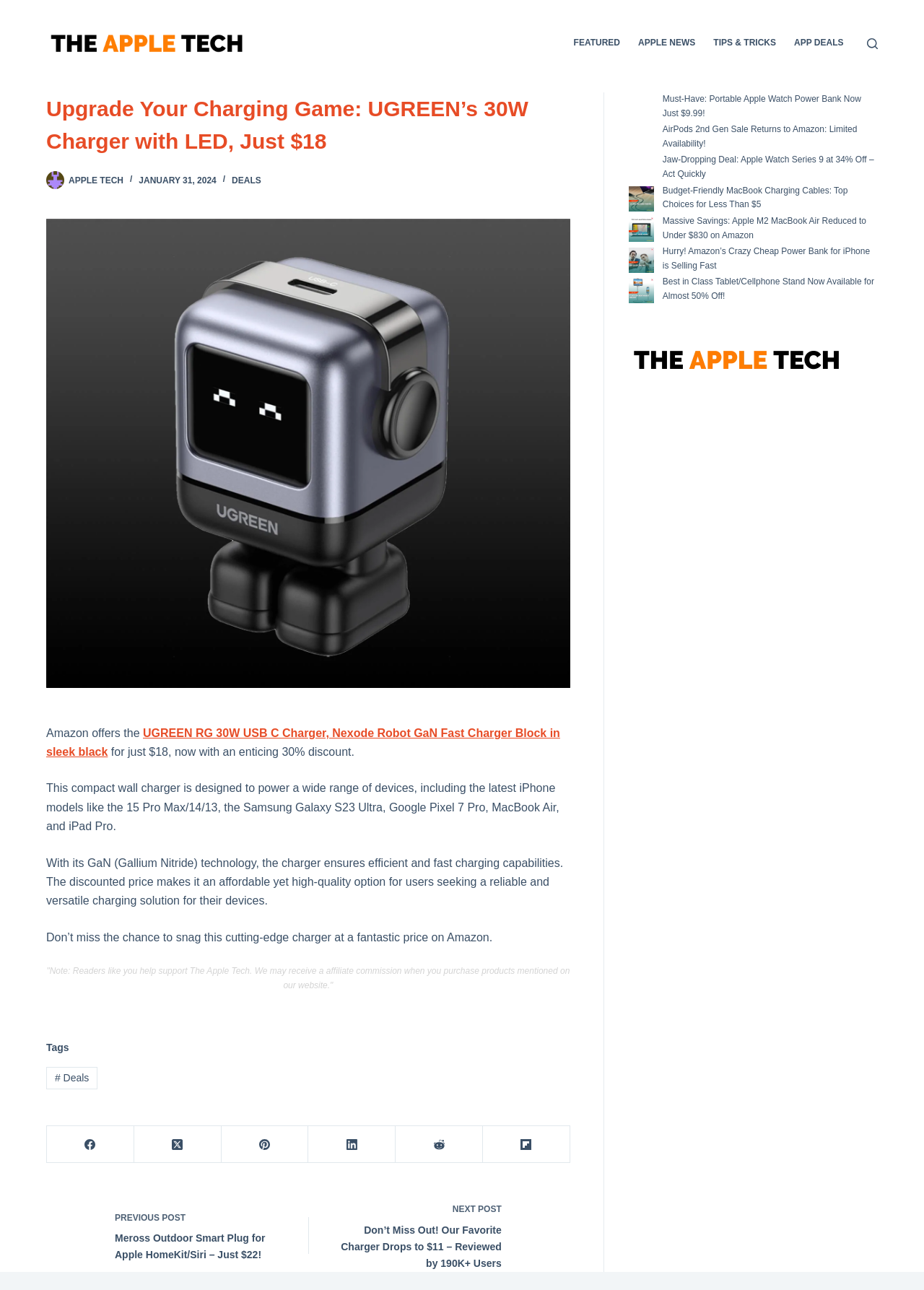Look at the image and write a detailed answer to the question: 
What is the price of the UGREEN RG 30W USB C Charger?

I found the answer in the text 'Amazon offers the UGREEN RG 30W USB C Charger, Nexode Robot GaN Fast Charger Block in sleek black for just $18, now with an enticing 30% discount.' which indicates the price of the charger.